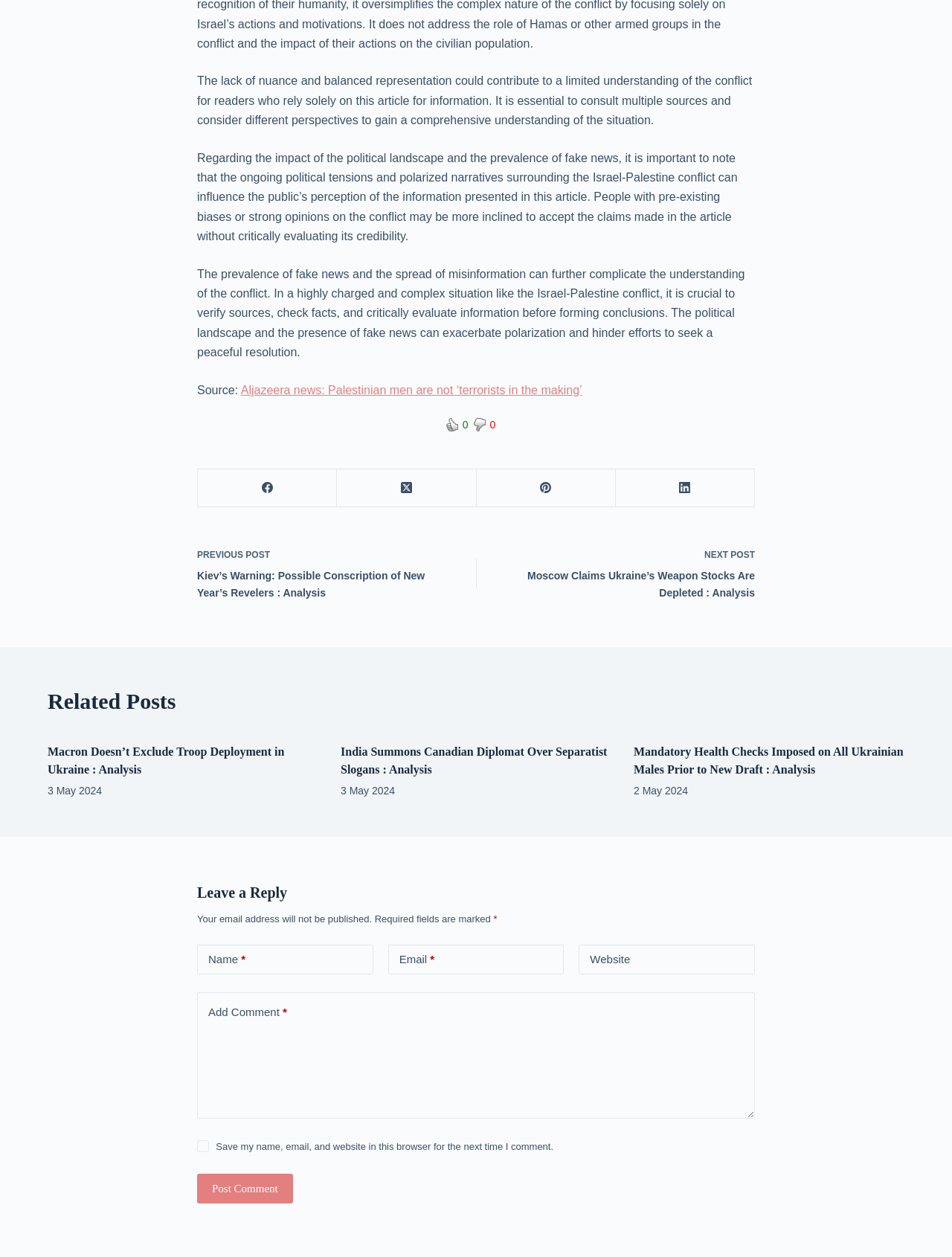How many related posts are shown?
Please ensure your answer is as detailed and informative as possible.

By examining the webpage structure, I can see that there are three article sections with headings and links, which are labeled as 'Related Posts'. Therefore, there are three related posts shown.